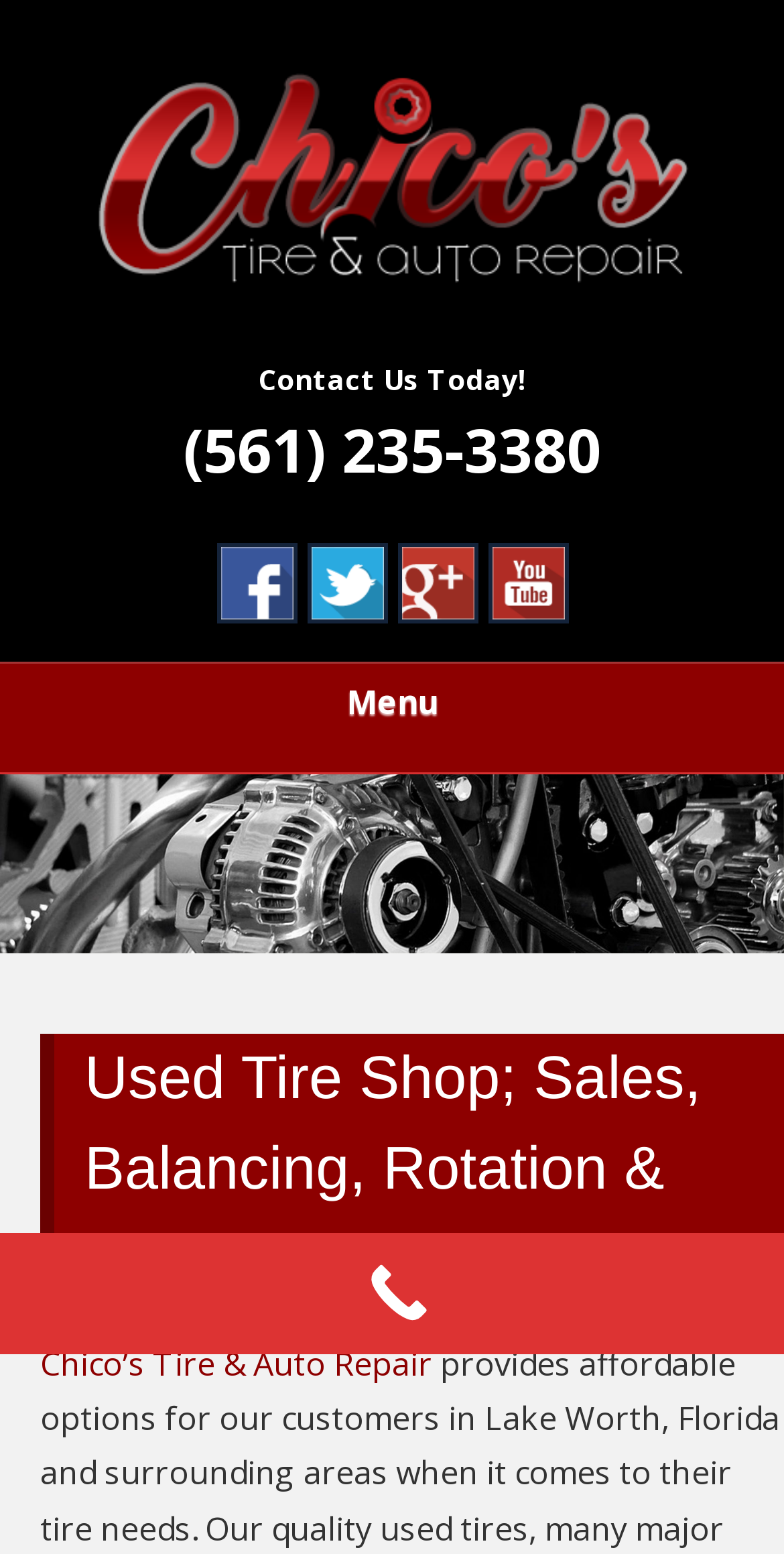Consider the image and give a detailed and elaborate answer to the question: 
What is the quality of wheels and tires offered?

The quality of wheels and tires offered by the shop can be found in the StaticText element at the top of the webpage, which reads 'Quality Wheels, Tires & Auto Repair'. This suggests that the shop offers quality wheels and tires.